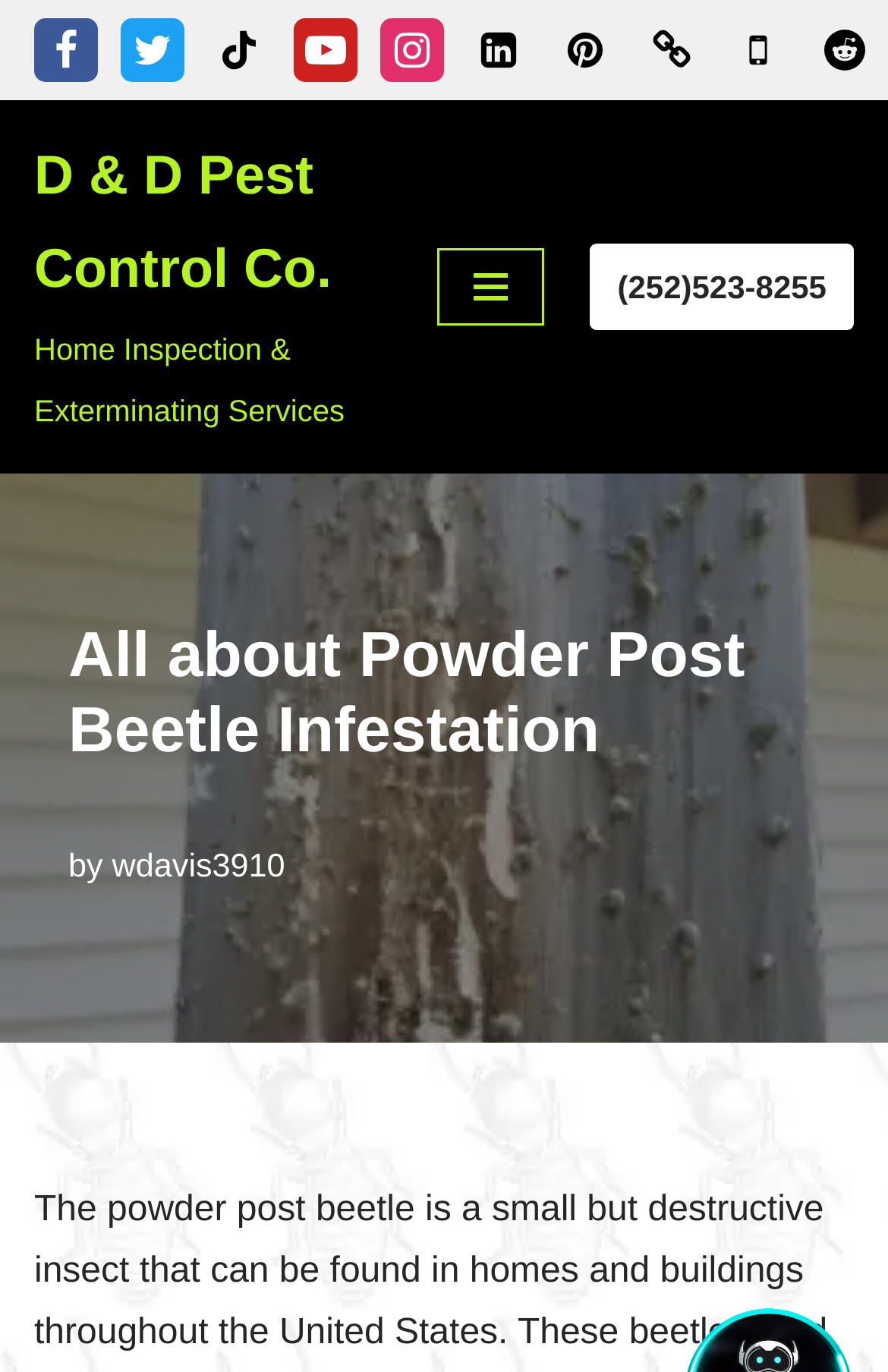Locate the bounding box coordinates of the clickable area to execute the instruction: "Log in to post a comment". Provide the coordinates as four float numbers between 0 and 1, represented as [left, top, right, bottom].

None